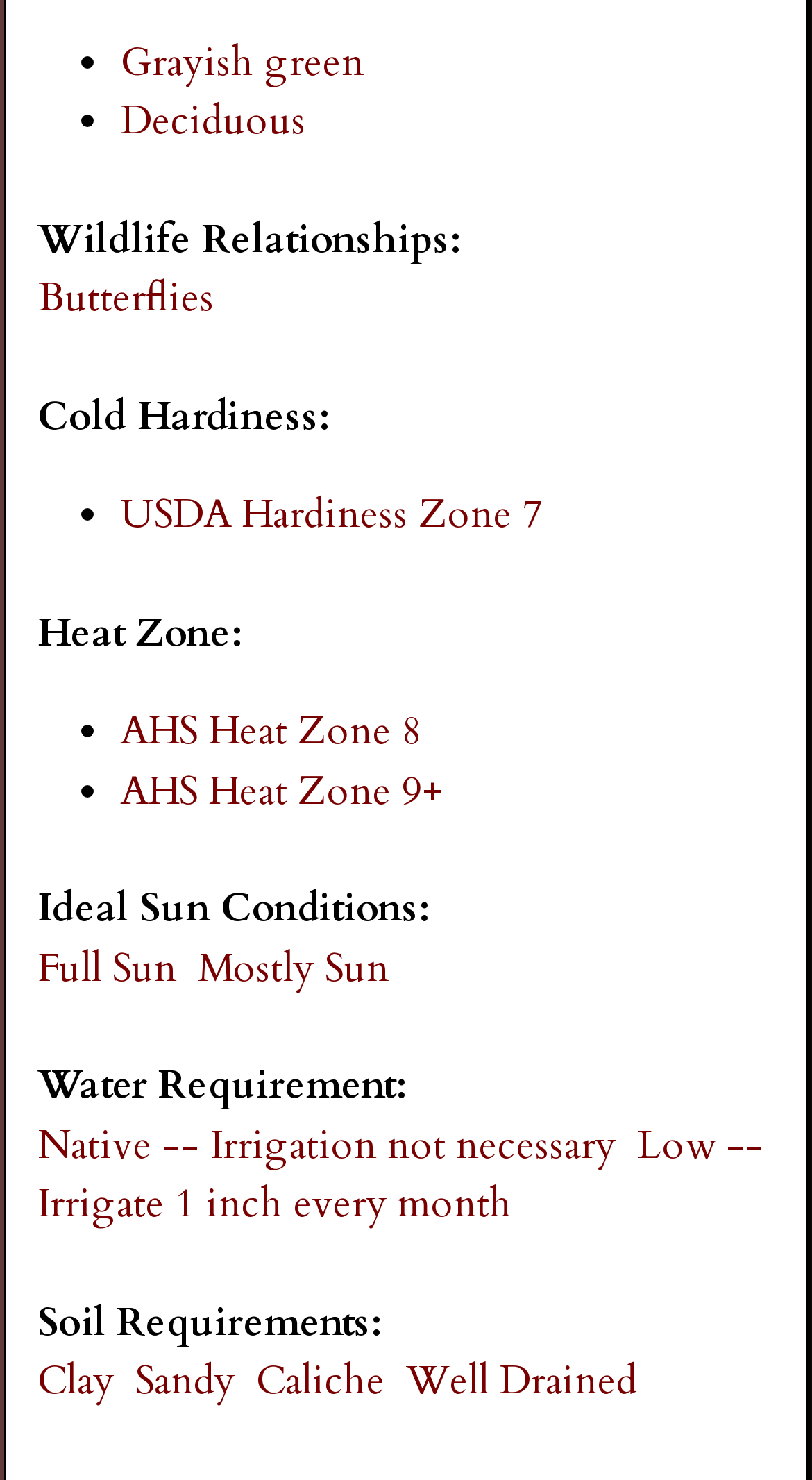Find the bounding box coordinates of the element I should click to carry out the following instruction: "View information about Butterflies".

[0.046, 0.183, 0.264, 0.22]